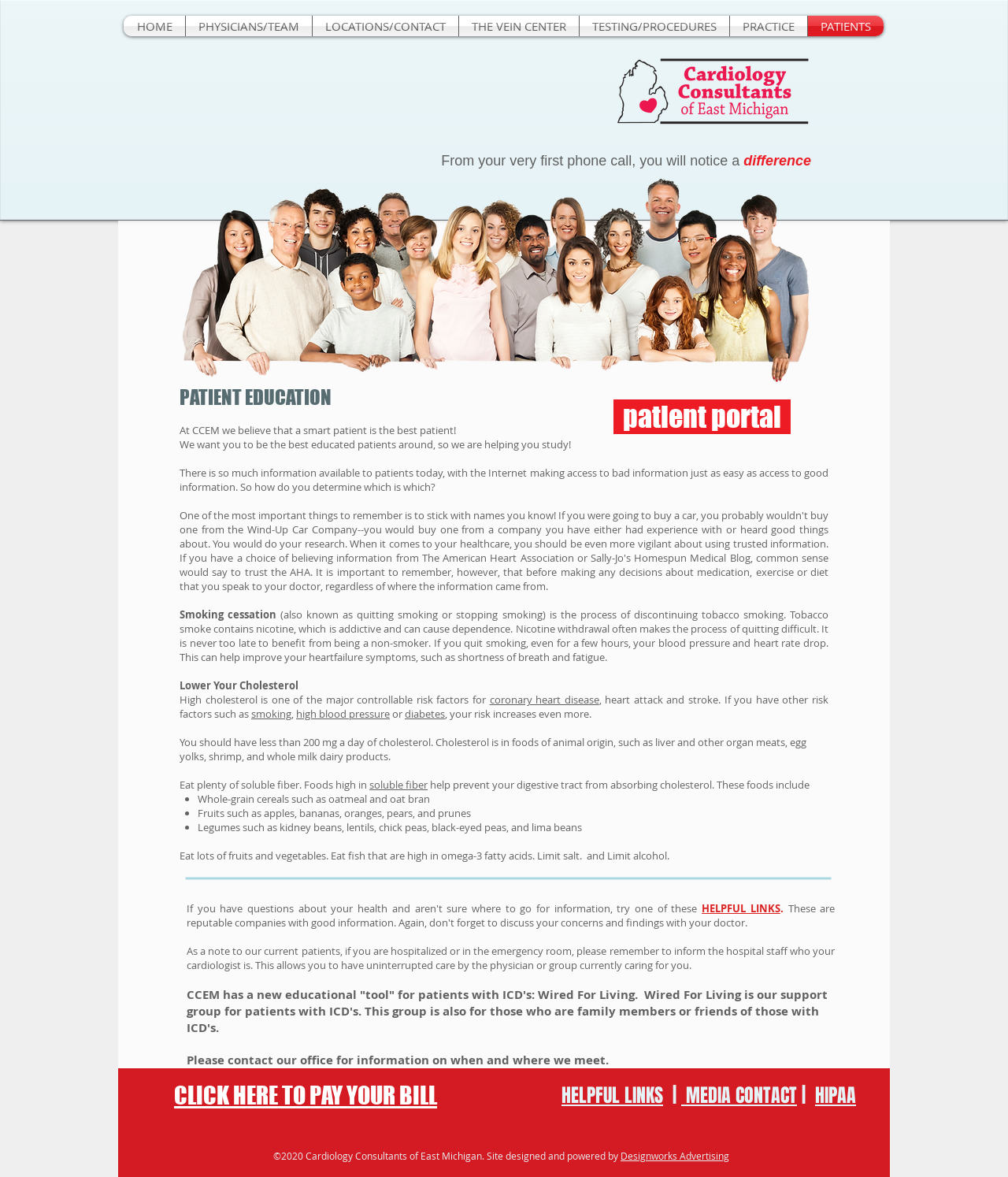Identify the bounding box coordinates for the UI element mentioned here: "THE VEIN CENTER". Provide the coordinates as four float values between 0 and 1, i.e., [left, top, right, bottom].

[0.455, 0.013, 0.574, 0.031]